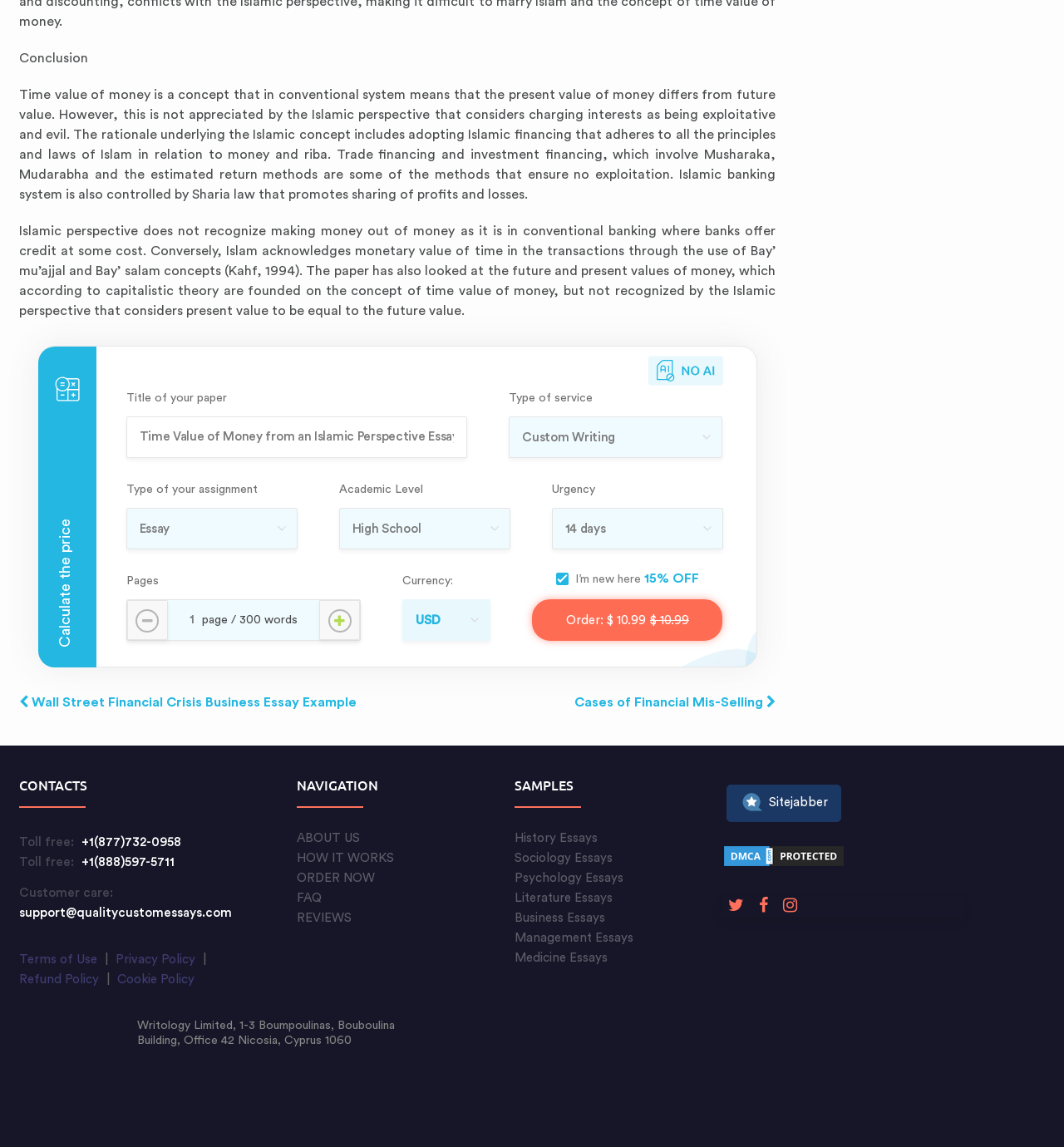Pinpoint the bounding box coordinates of the clickable area necessary to execute the following instruction: "Select type of service". The coordinates should be given as four float numbers between 0 and 1, namely [left, top, right, bottom].

[0.478, 0.363, 0.679, 0.399]